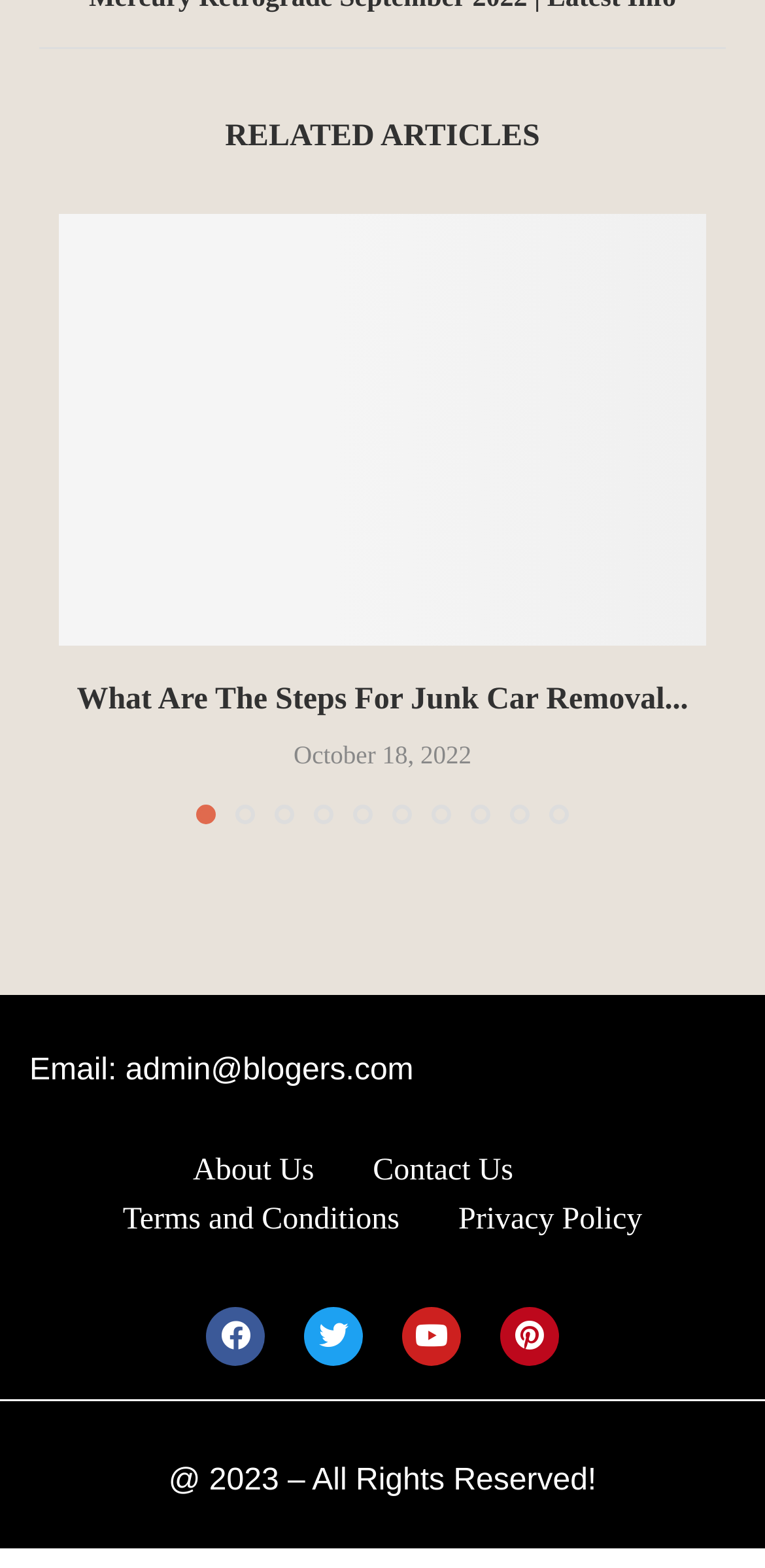From the details in the image, provide a thorough response to the question: What is the email address of the blog?

The email address of the blog can be found in the static text element with the text 'Email: admin@blogers.com' which has a bounding box with coordinates [0.038, 0.684, 0.541, 0.705] which indicates its position on the webpage.